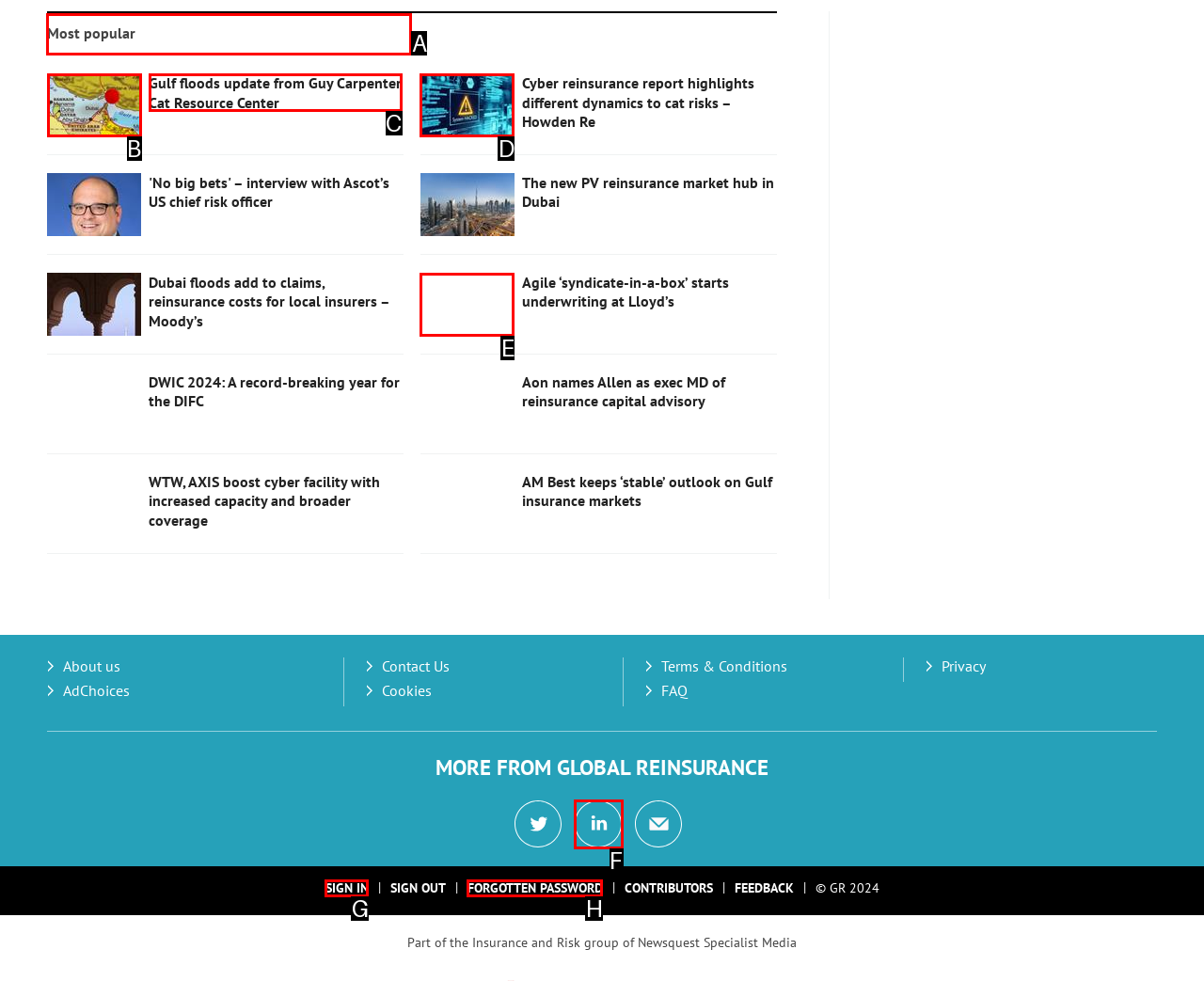Select the right option to accomplish this task: Click on the 'Most popular' tab. Reply with the letter corresponding to the correct UI element.

A